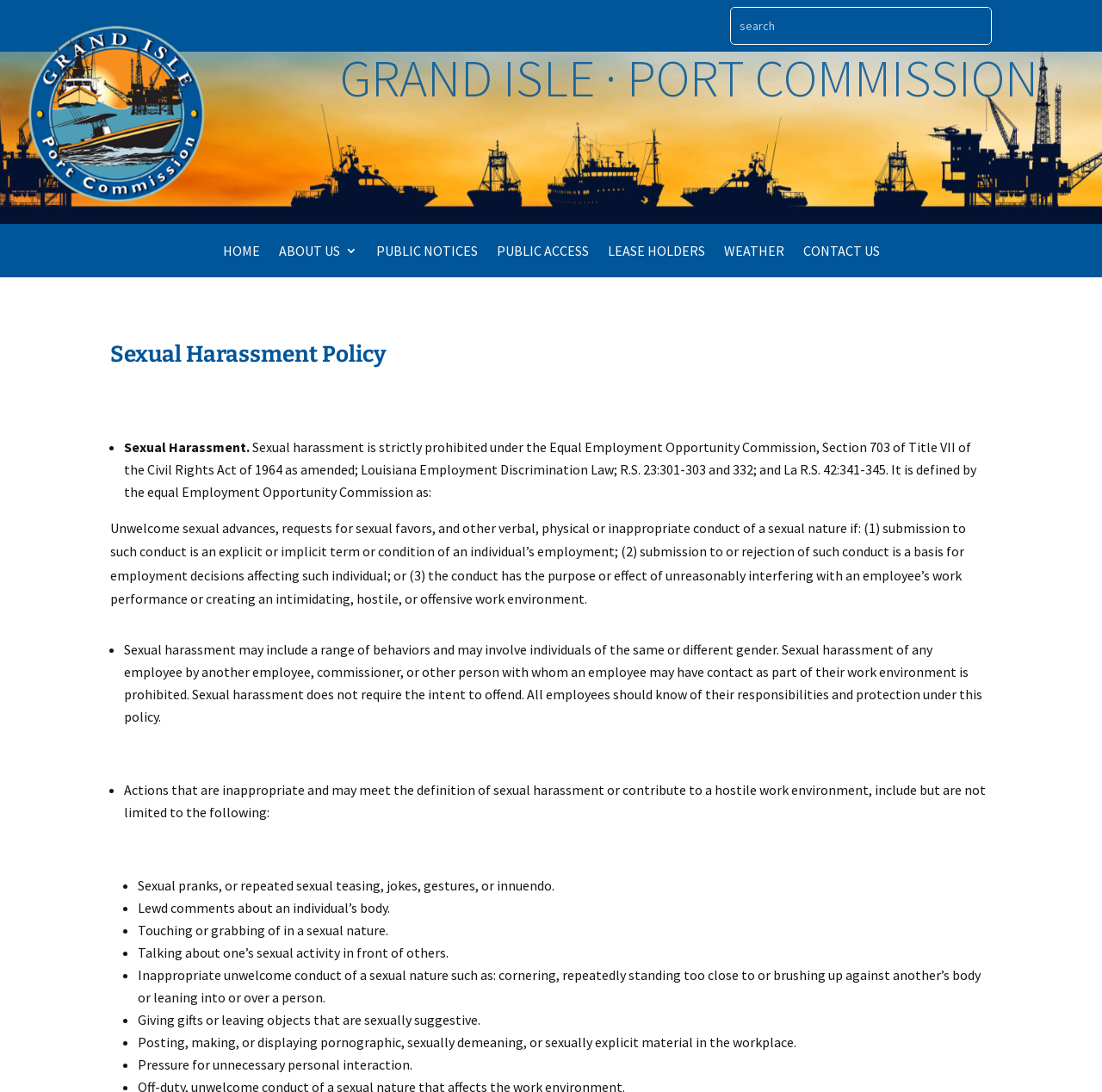Identify the bounding box coordinates of the region that should be clicked to execute the following instruction: "go to CONTACT US".

[0.729, 0.224, 0.798, 0.241]